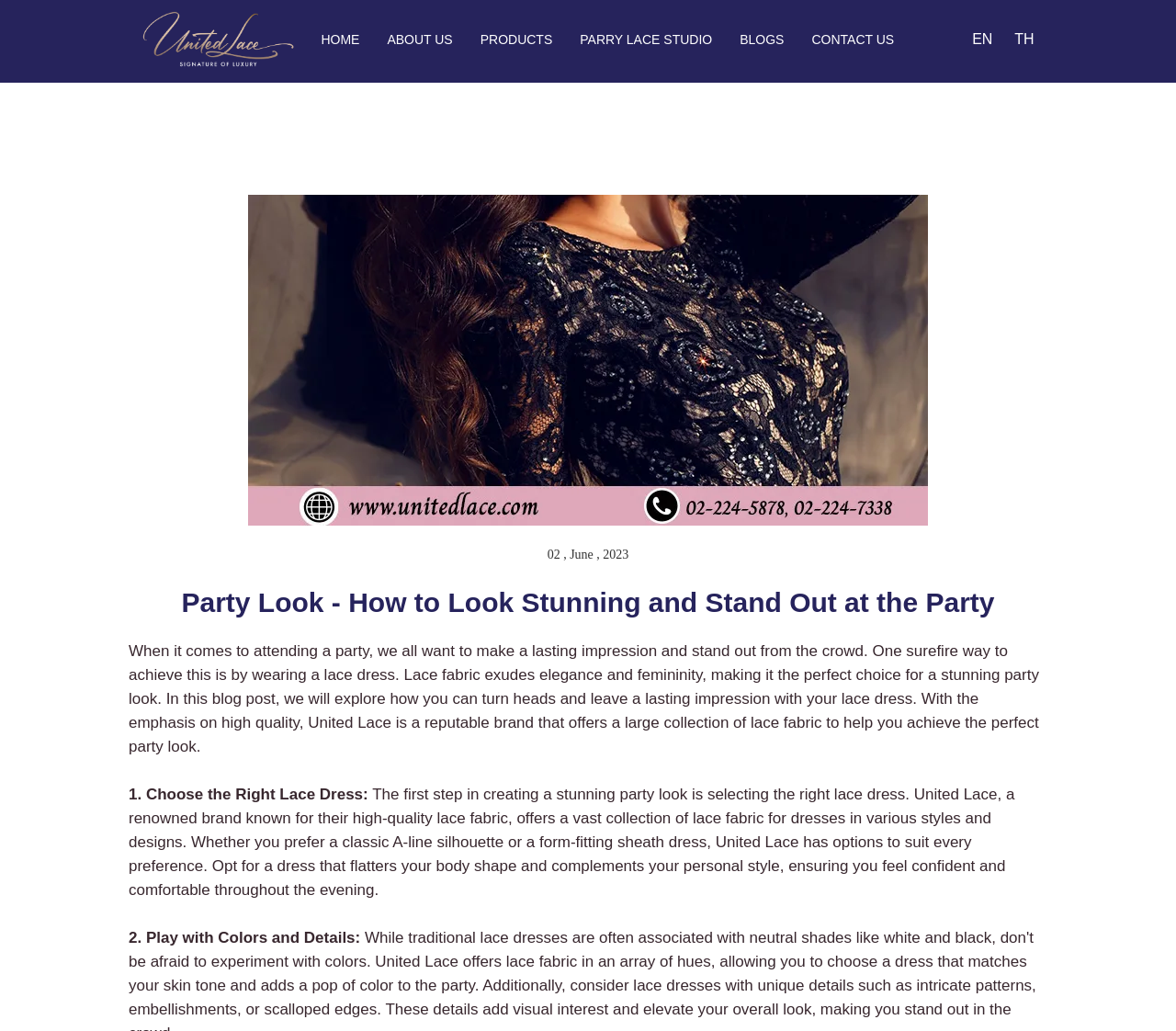Determine the bounding box coordinates in the format (top-left x, top-left y, bottom-right x, bottom-right y). Ensure all values are floating point numbers between 0 and 1. Identify the bounding box of the UI element described by: STICKERS

None